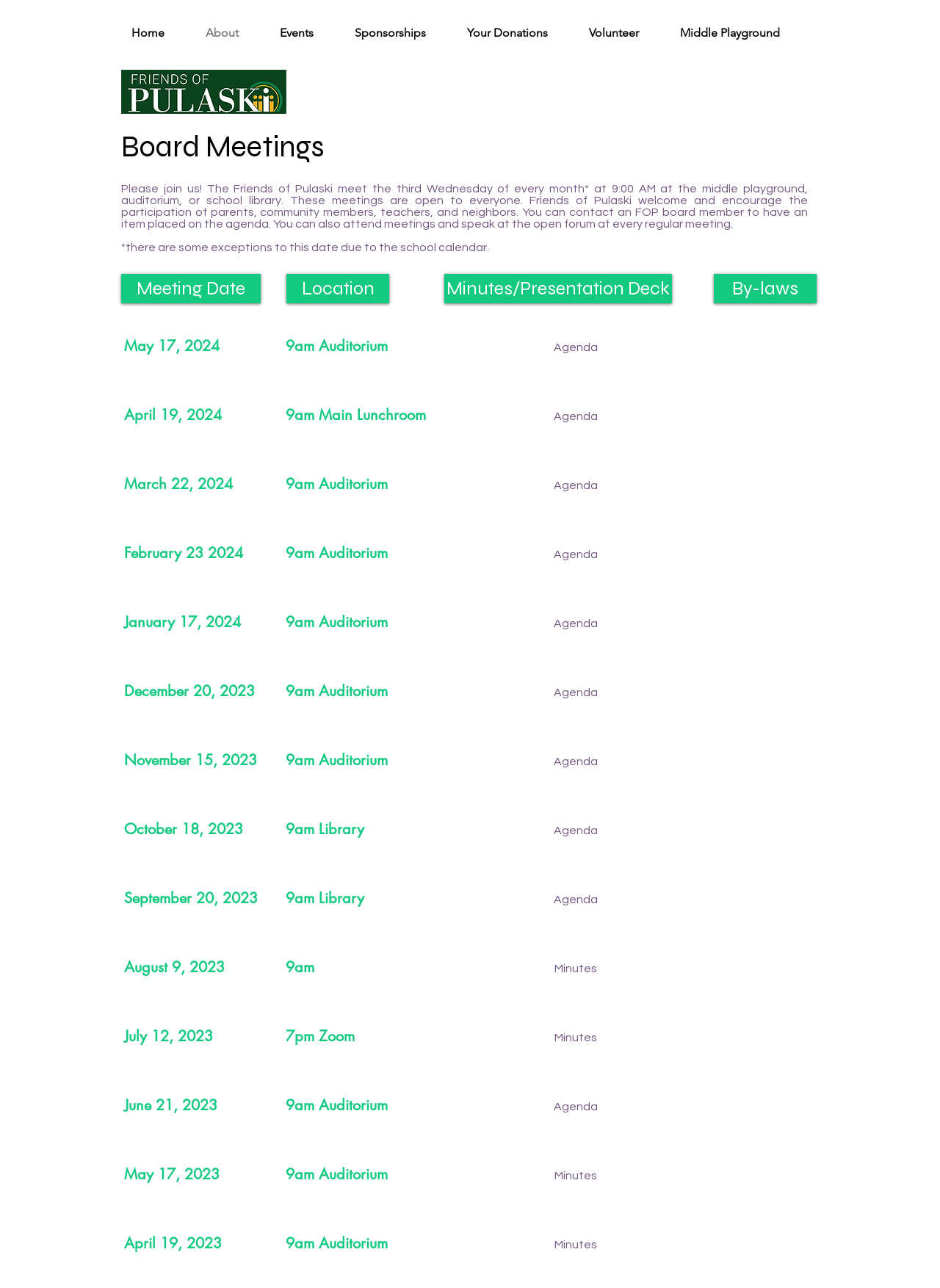Point out the bounding box coordinates of the section to click in order to follow this instruction: "Check the Agenda for May 17, 2024".

[0.473, 0.261, 0.751, 0.278]